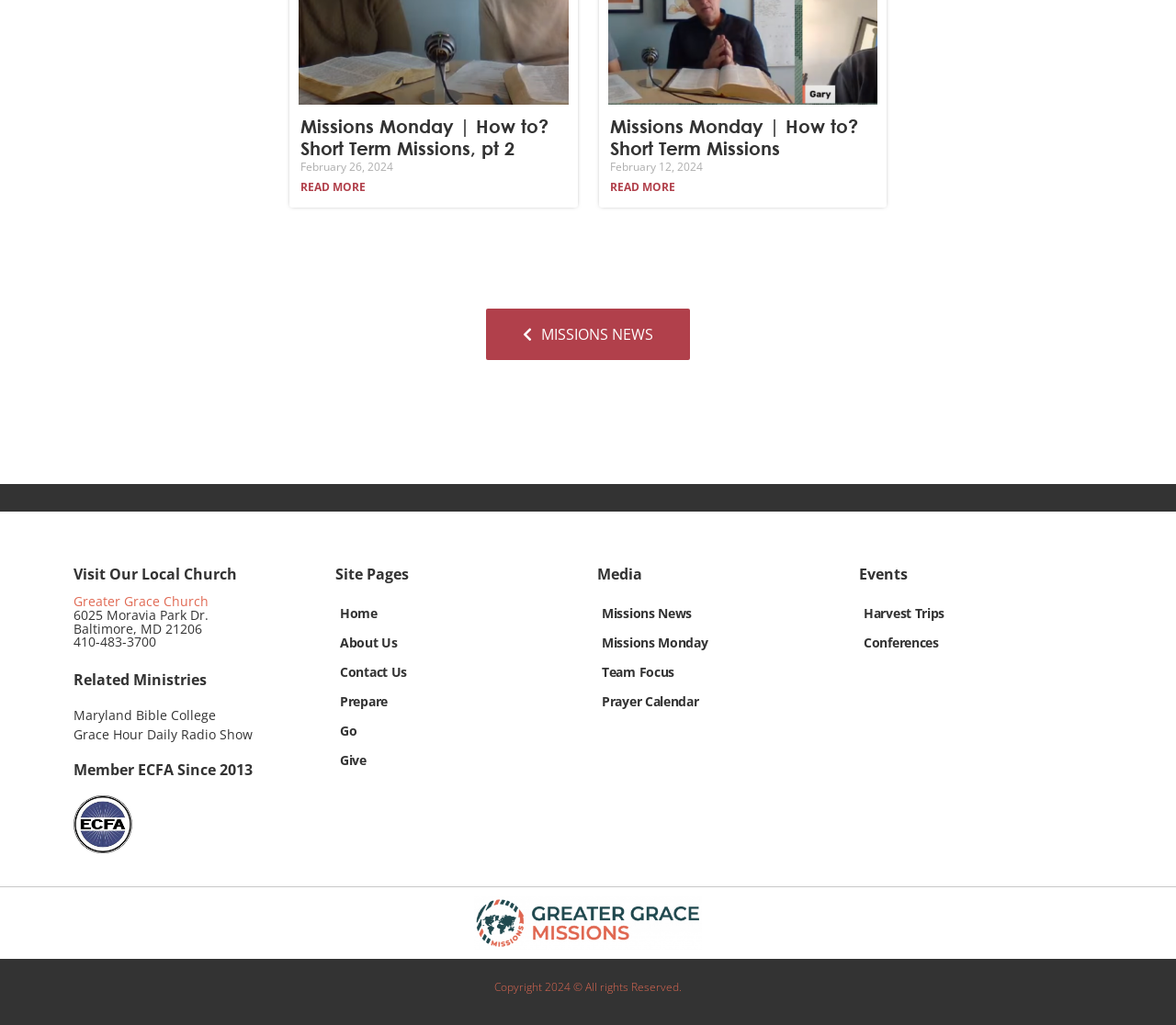Using the element description Grace Hour Daily Radio Show, predict the bounding box coordinates for the UI element. Provide the coordinates in (top-left x, top-left y, bottom-right x, bottom-right y) format with values ranging from 0 to 1.

[0.062, 0.707, 0.27, 0.726]